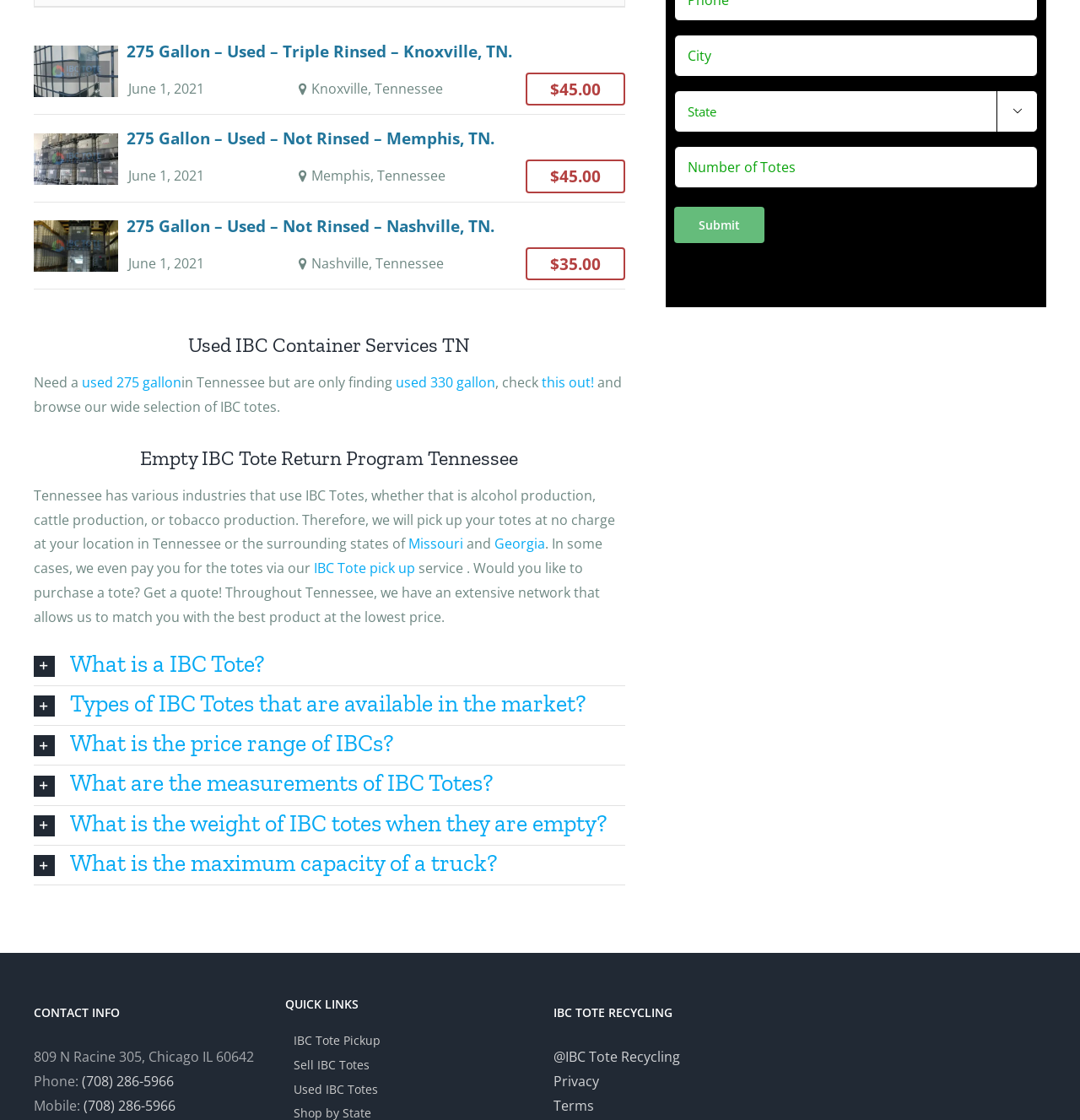Locate the bounding box coordinates for the element described below: "IBC Tote pick up". The coordinates must be four float values between 0 and 1, formatted as [left, top, right, bottom].

[0.291, 0.499, 0.384, 0.516]